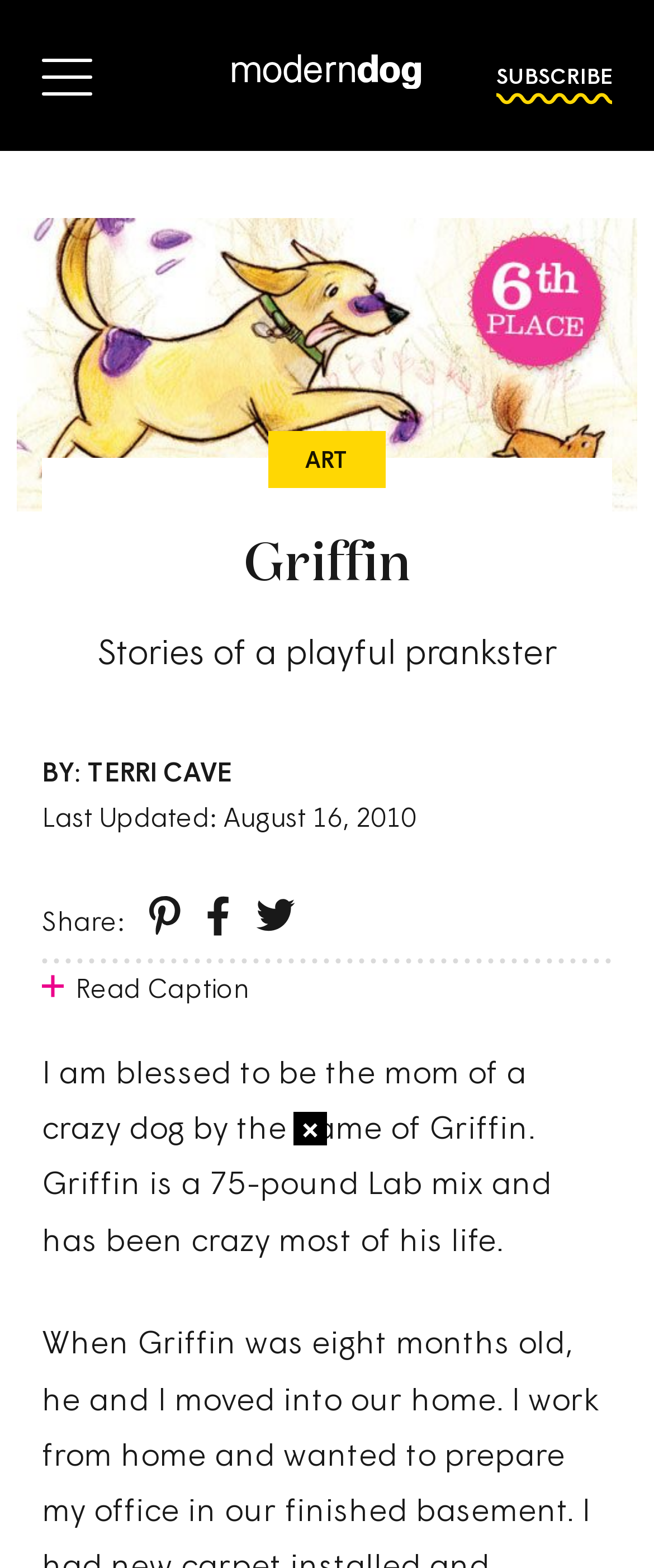When was the article last updated?
Please provide a comprehensive and detailed answer to the question.

The last updated date is mentioned in the text 'Last Updated: August 16, 2010' which is located below the author's name.